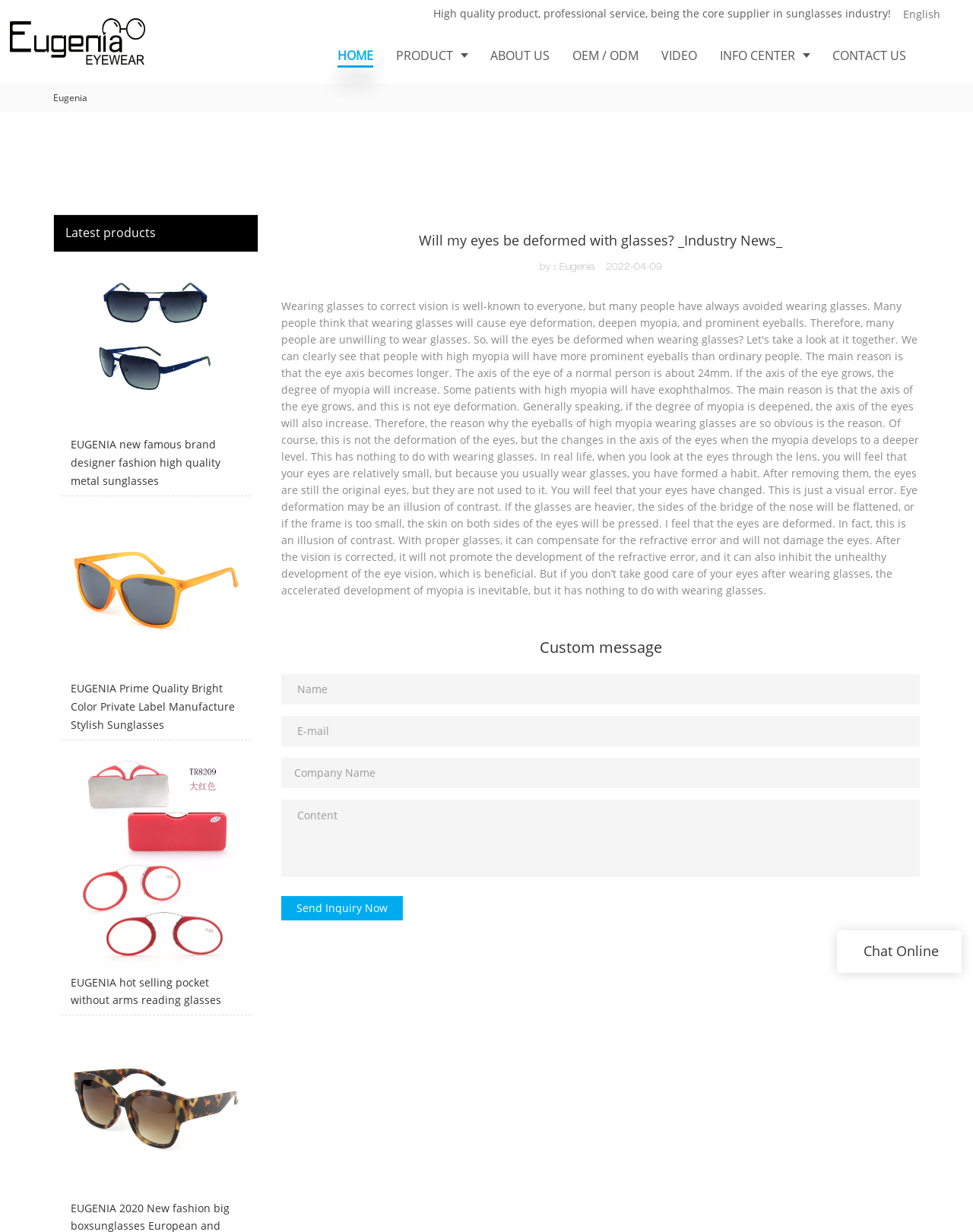Give a one-word or one-phrase response to the question:
What is the language of the webpage?

English